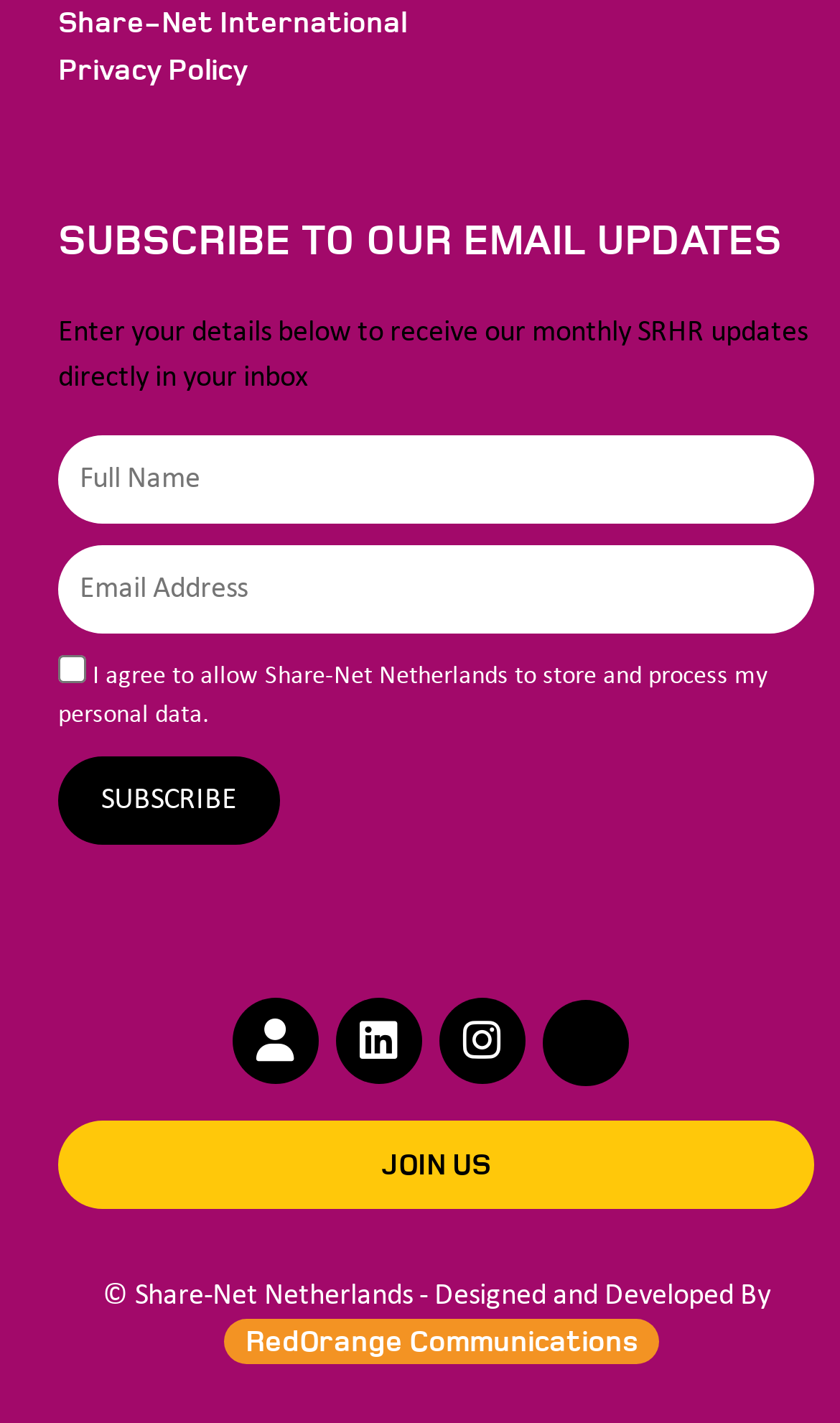Provide your answer in a single word or phrase: 
How many social media links are available?

4